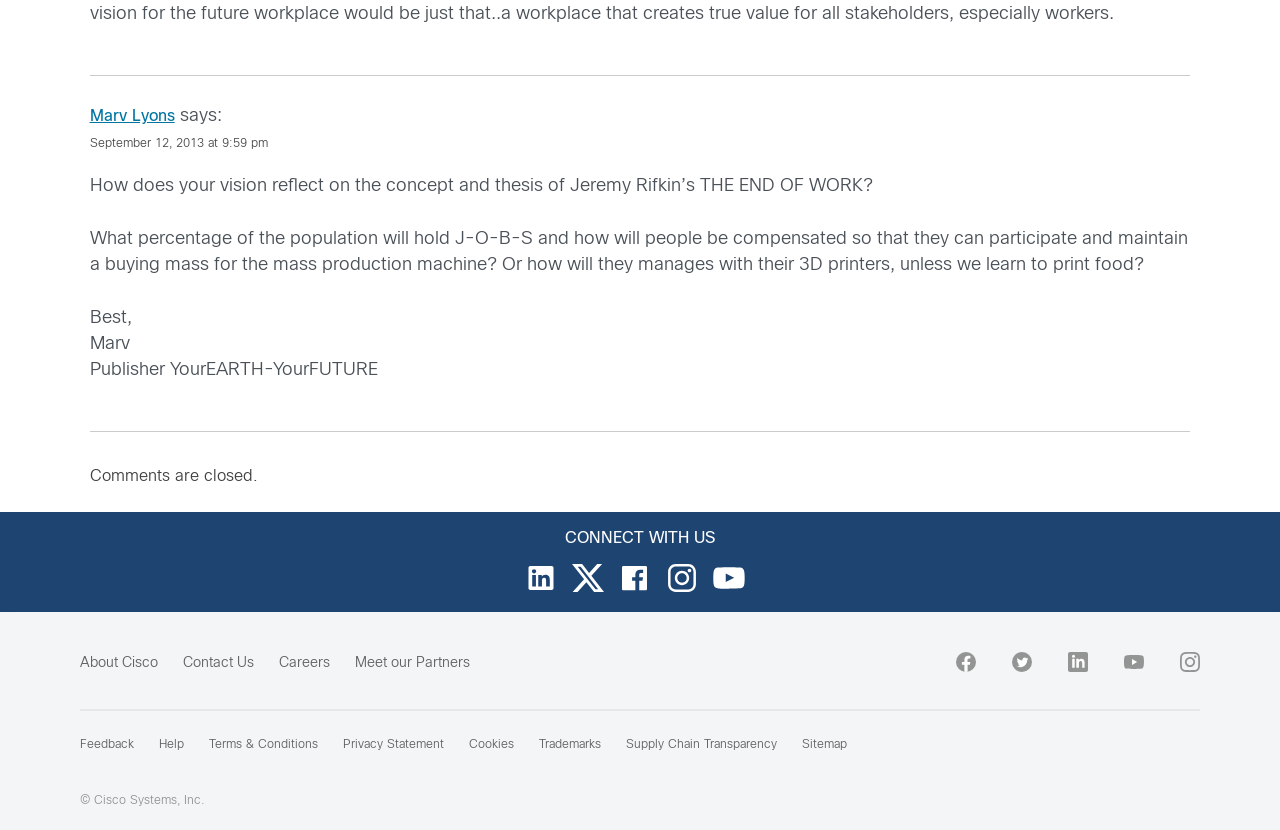Identify the bounding box coordinates of the clickable region to carry out the given instruction: "Click on the 'September 12, 2013 at 9:59 pm' link".

[0.07, 0.167, 0.209, 0.181]